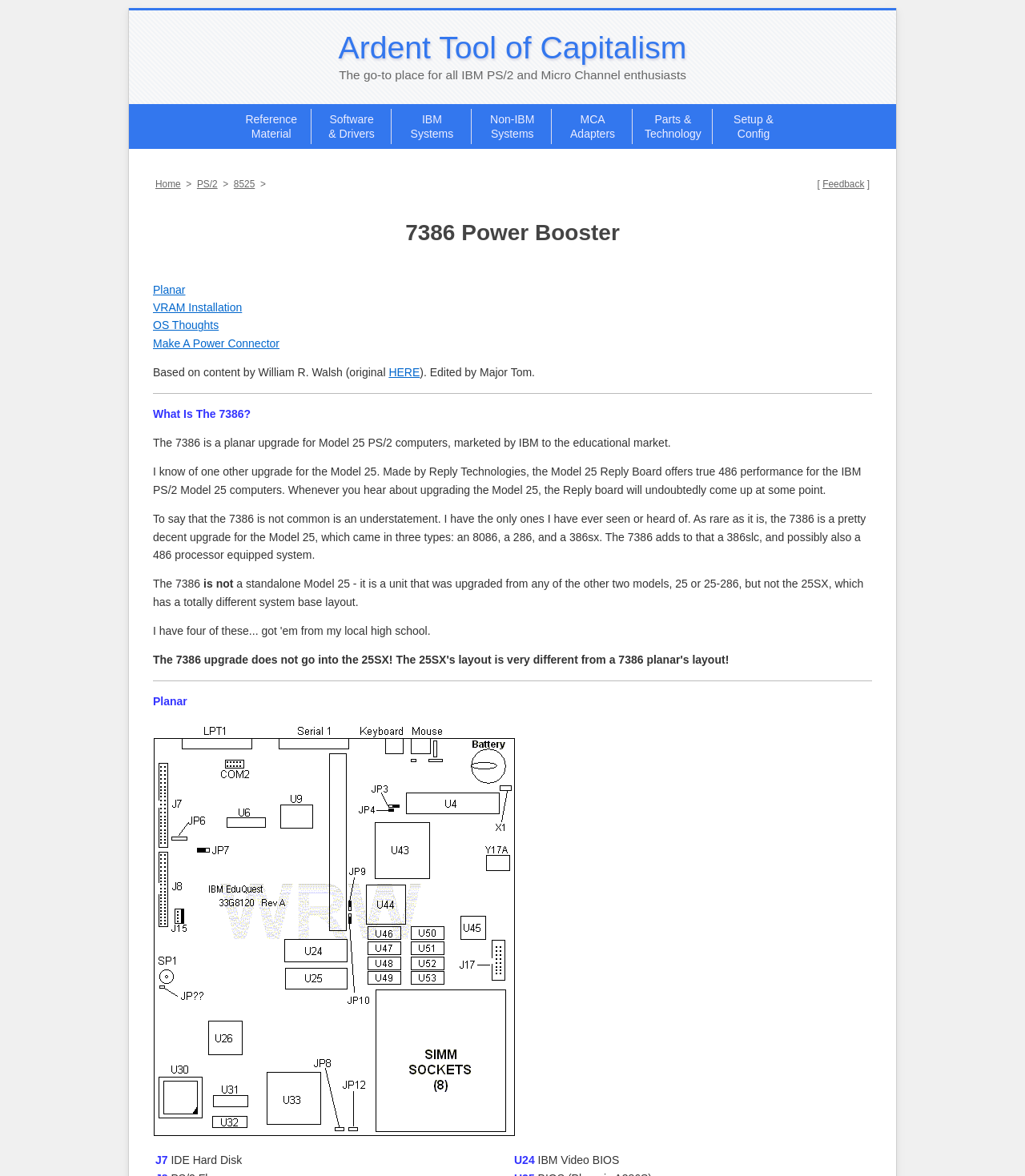Can you look at the image and give a comprehensive answer to the question:
How many types of Model 25 computers are there?

I found this answer by reading the text on the webpage, specifically the section that talks about the Model 25 computers, it says 'The Model 25, which came in three types: an 8086, a 286, and a 386sx.'